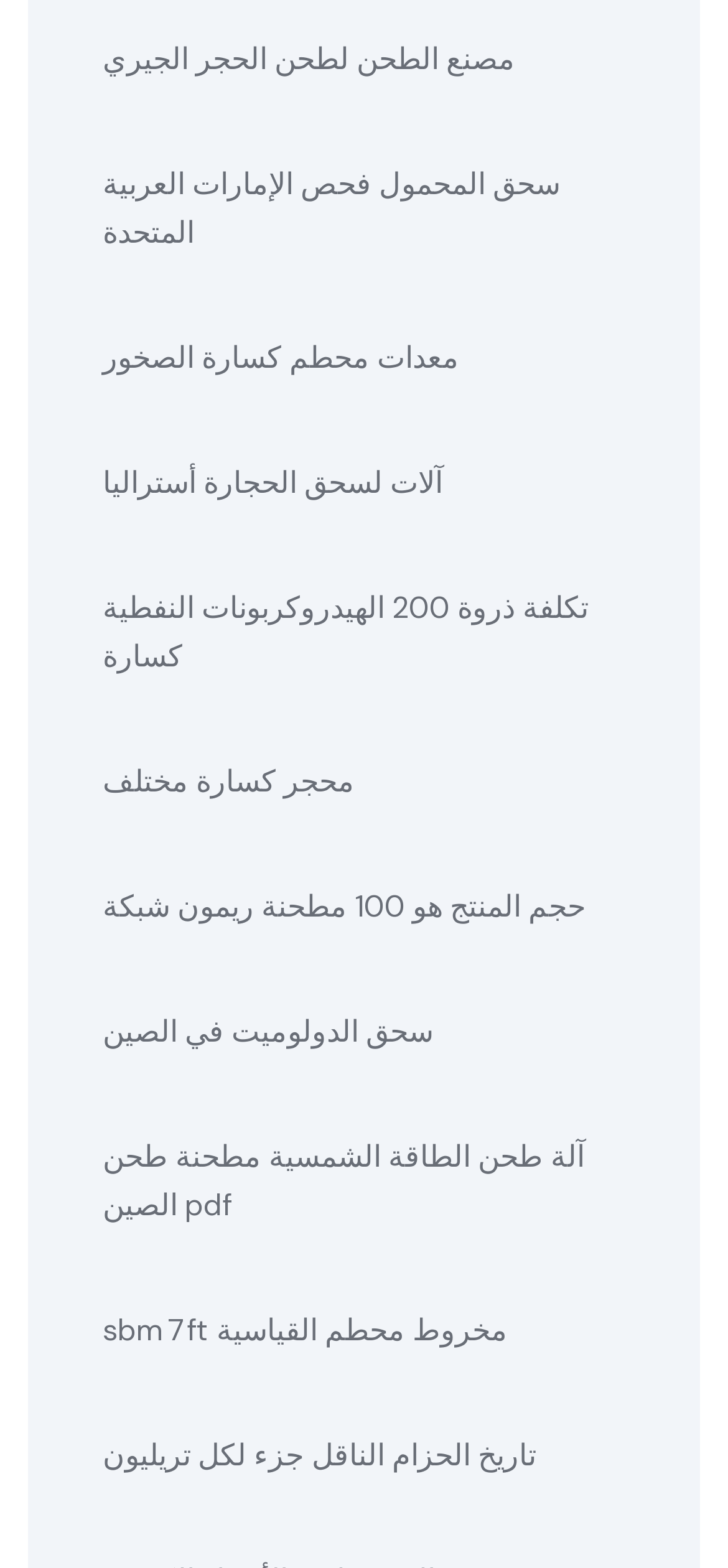Please answer the following question using a single word or phrase: 
What is the first link on the webpage?

مصنع الطحن لطحن الحجر الجيري